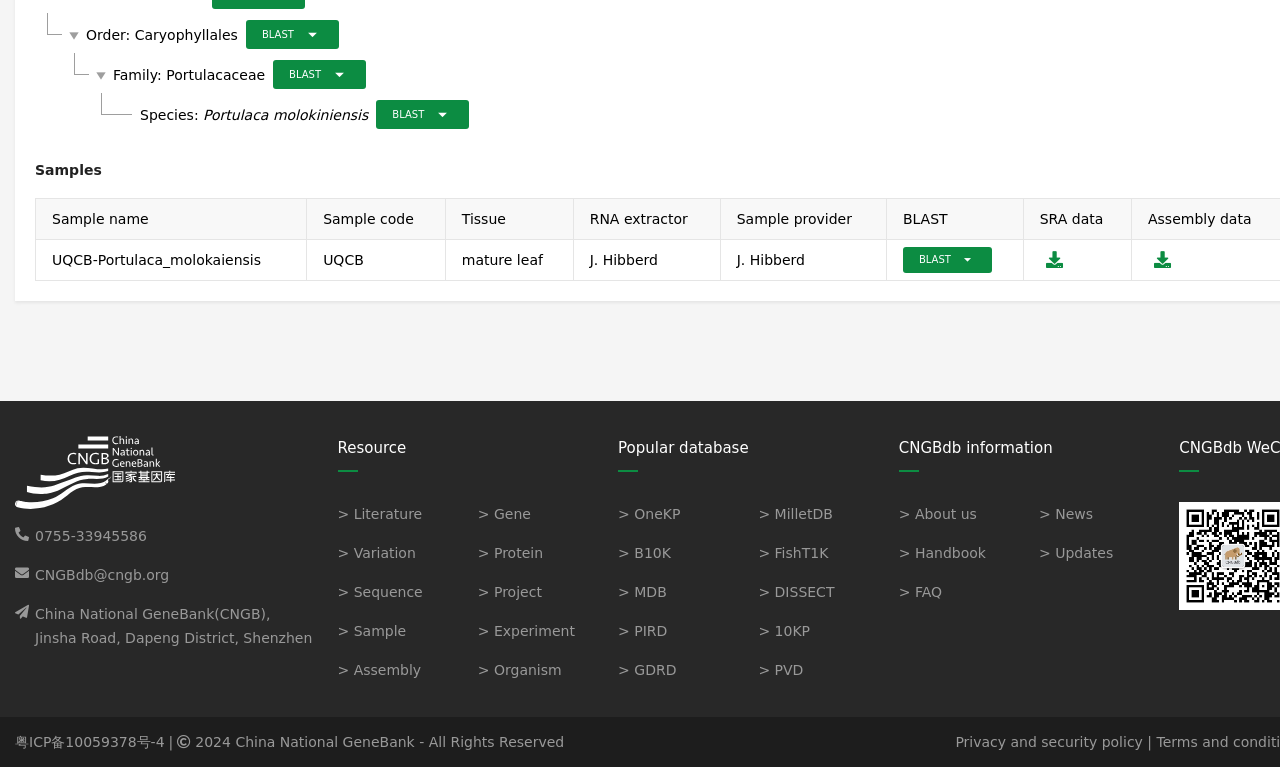Determine the bounding box for the UI element described here: "CNGBdb@cngb.org".

[0.027, 0.739, 0.132, 0.76]